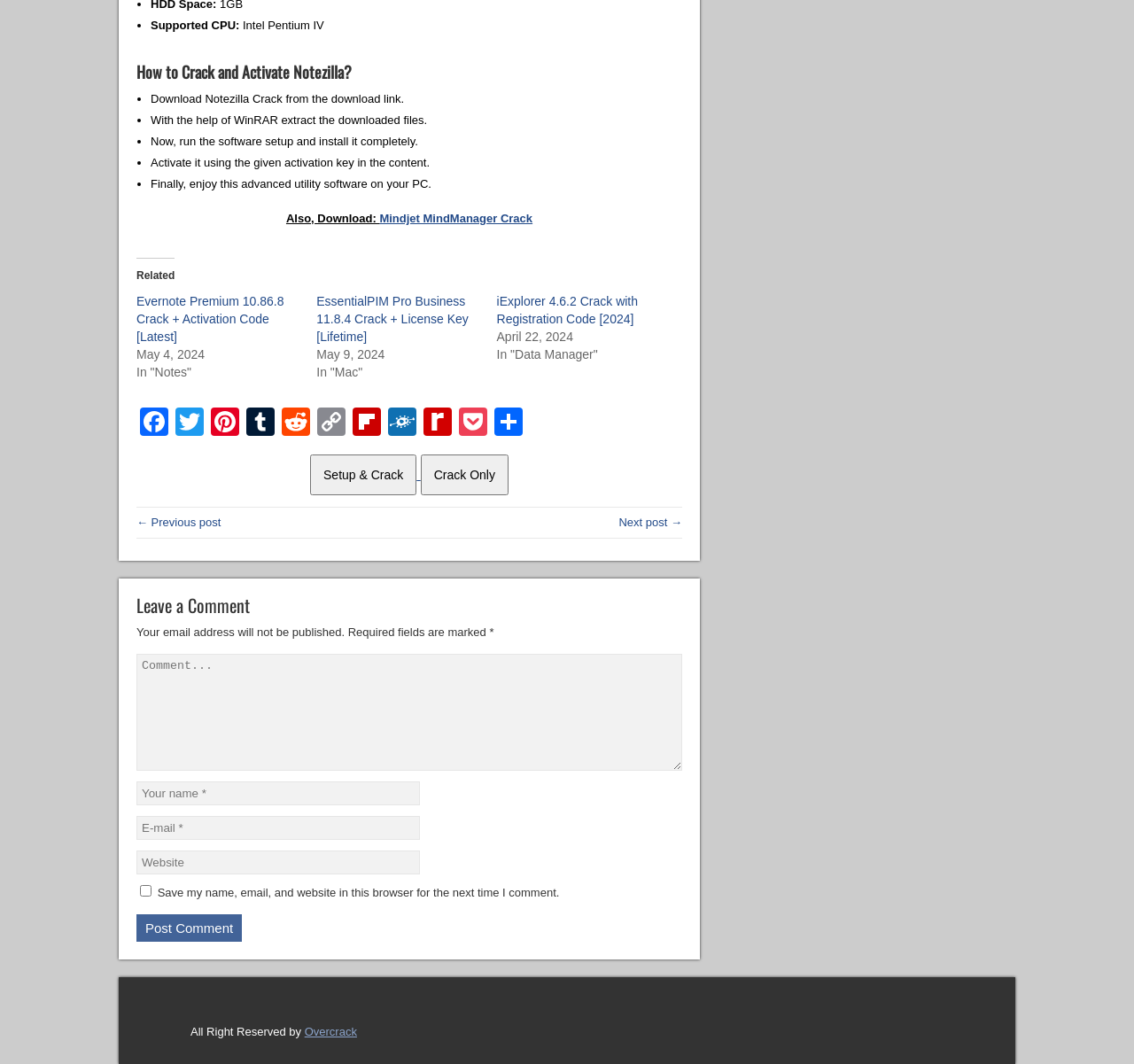What is the related software mentioned on the webpage?
Please provide a detailed and comprehensive answer to the question.

The webpage mentions 'Also, Download:' and lists Mindjet MindManager Crack as a related software, which suggests that it is a similar utility software that can be cracked and activated.